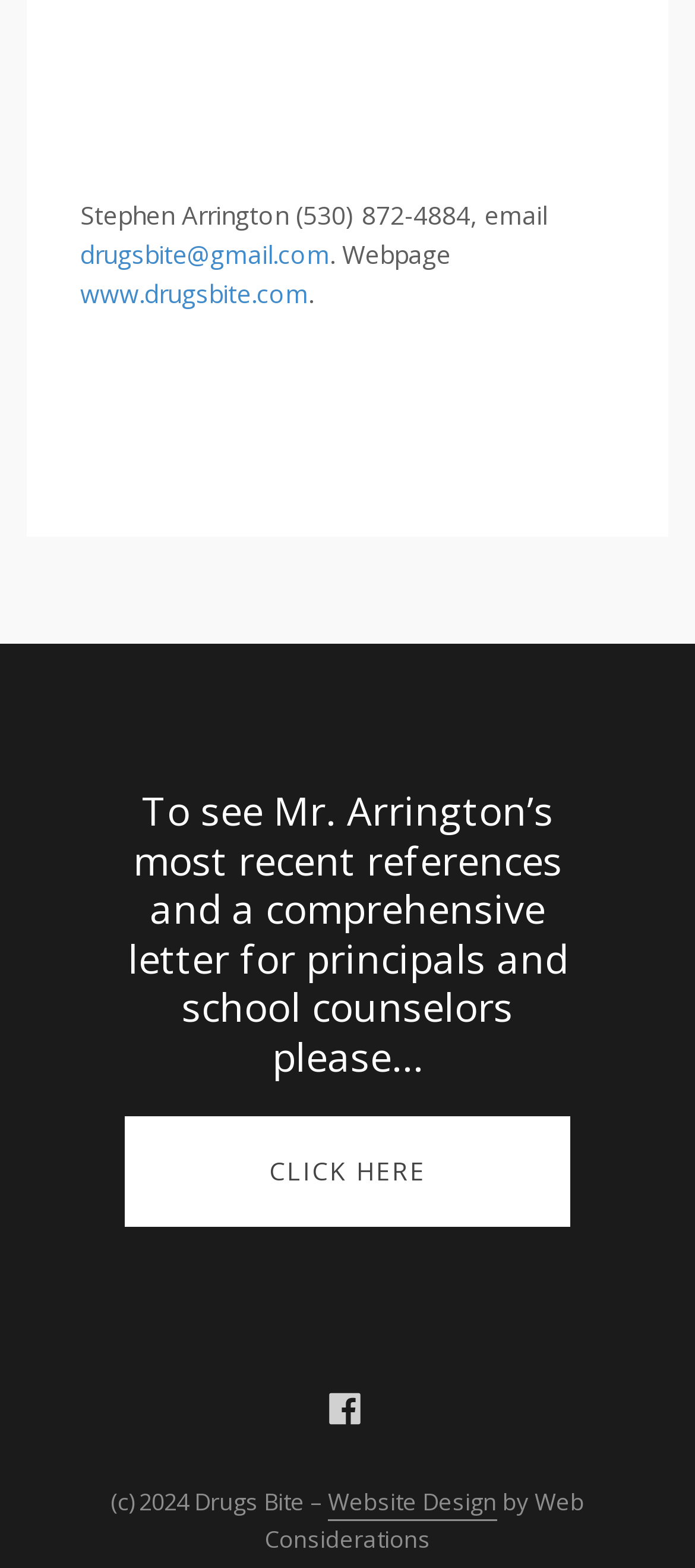Given the webpage screenshot and the description, determine the bounding box coordinates (top-left x, top-left y, bottom-right x, bottom-right y) that define the location of the UI element matching this description: drugsbite@gmail.com

[0.115, 0.151, 0.474, 0.173]